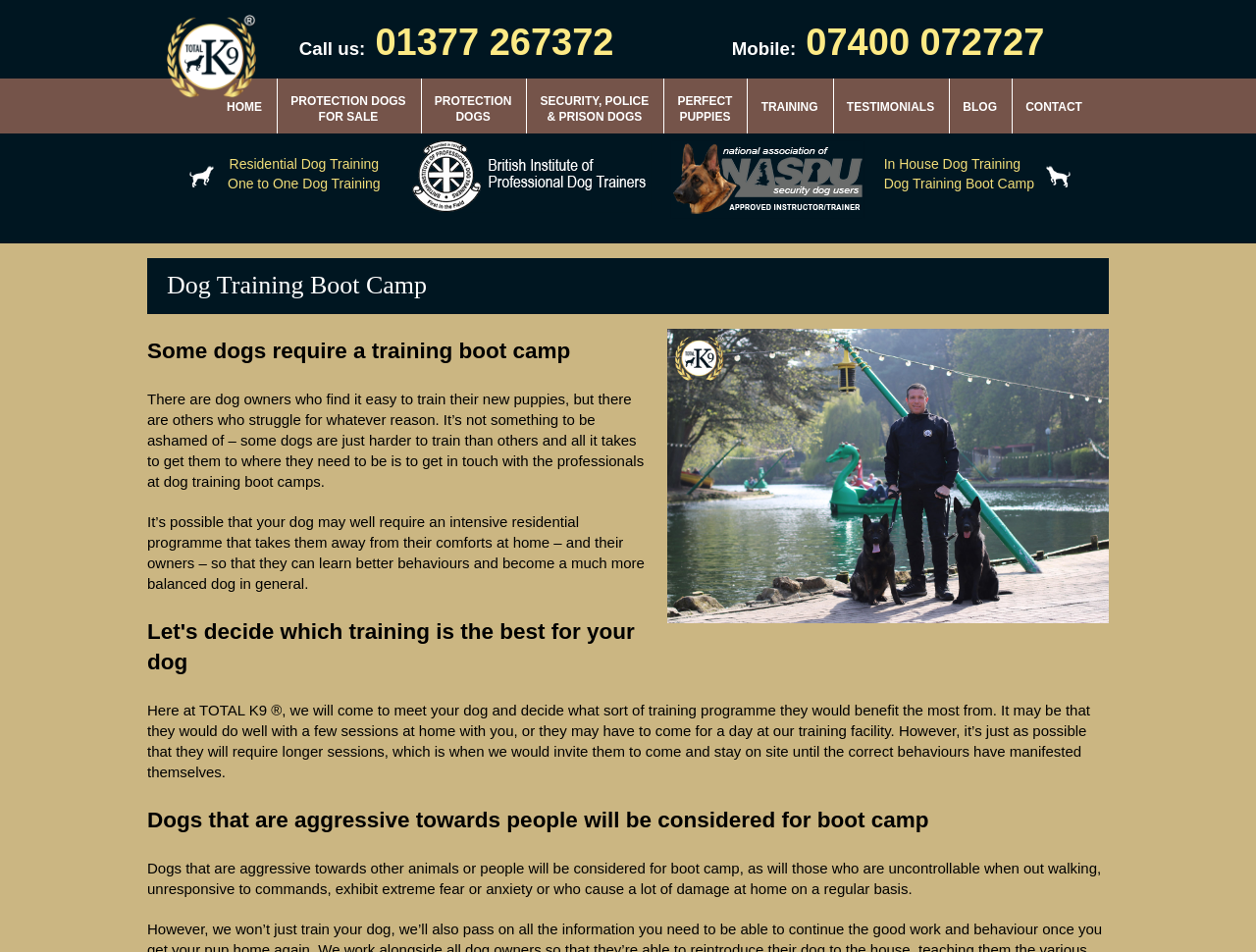Please identify the bounding box coordinates of the area I need to click to accomplish the following instruction: "Visit HOME page".

[0.181, 0.105, 0.209, 0.12]